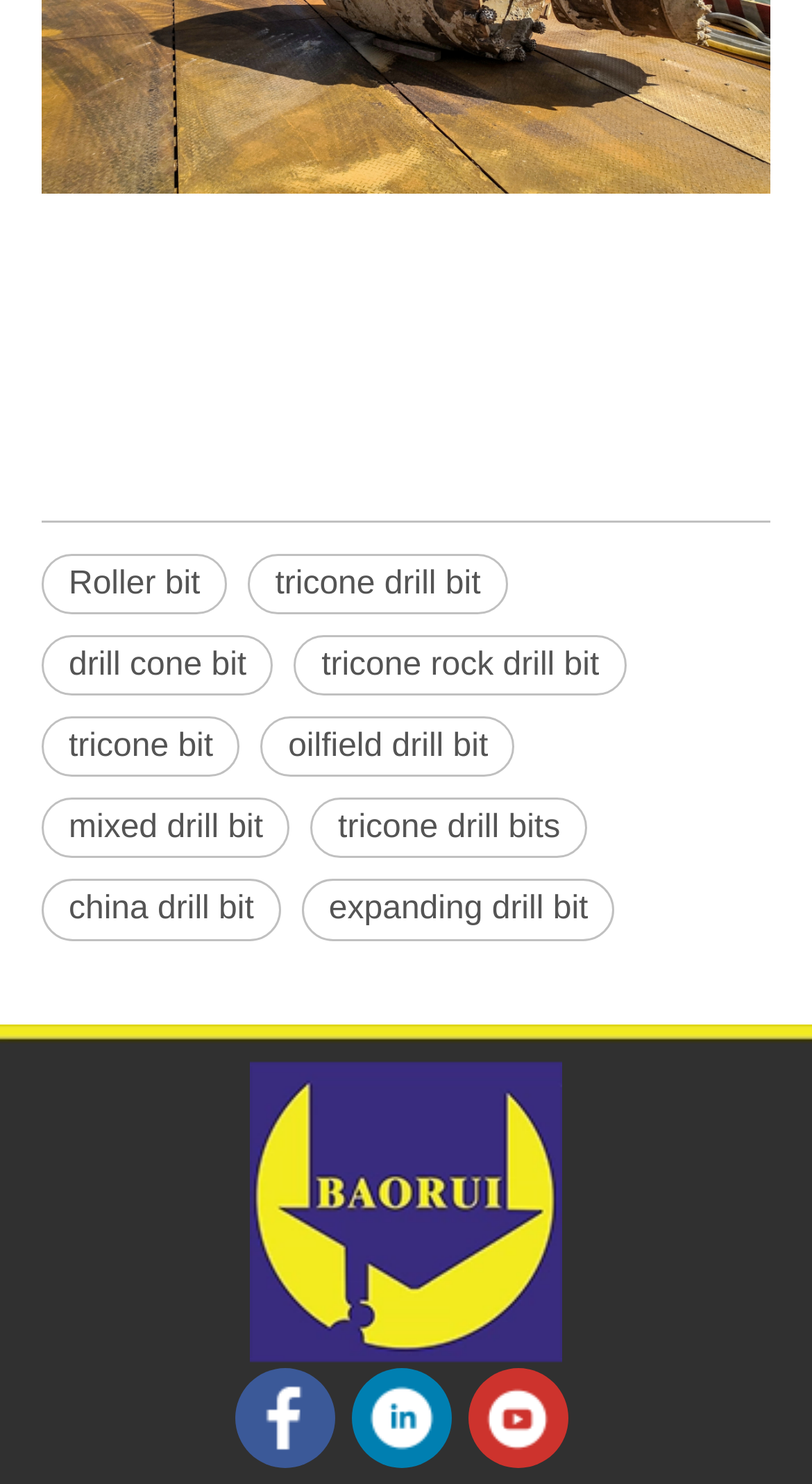Please analyze the image and give a detailed answer to the question:
What is the first drill bit type mentioned?

The first drill bit type mentioned on the webpage is 'Roller bit', which is indicated by the heading element with the text 'Roller bit' and its bounding box coordinates [0.051, 0.151, 0.949, 0.208].